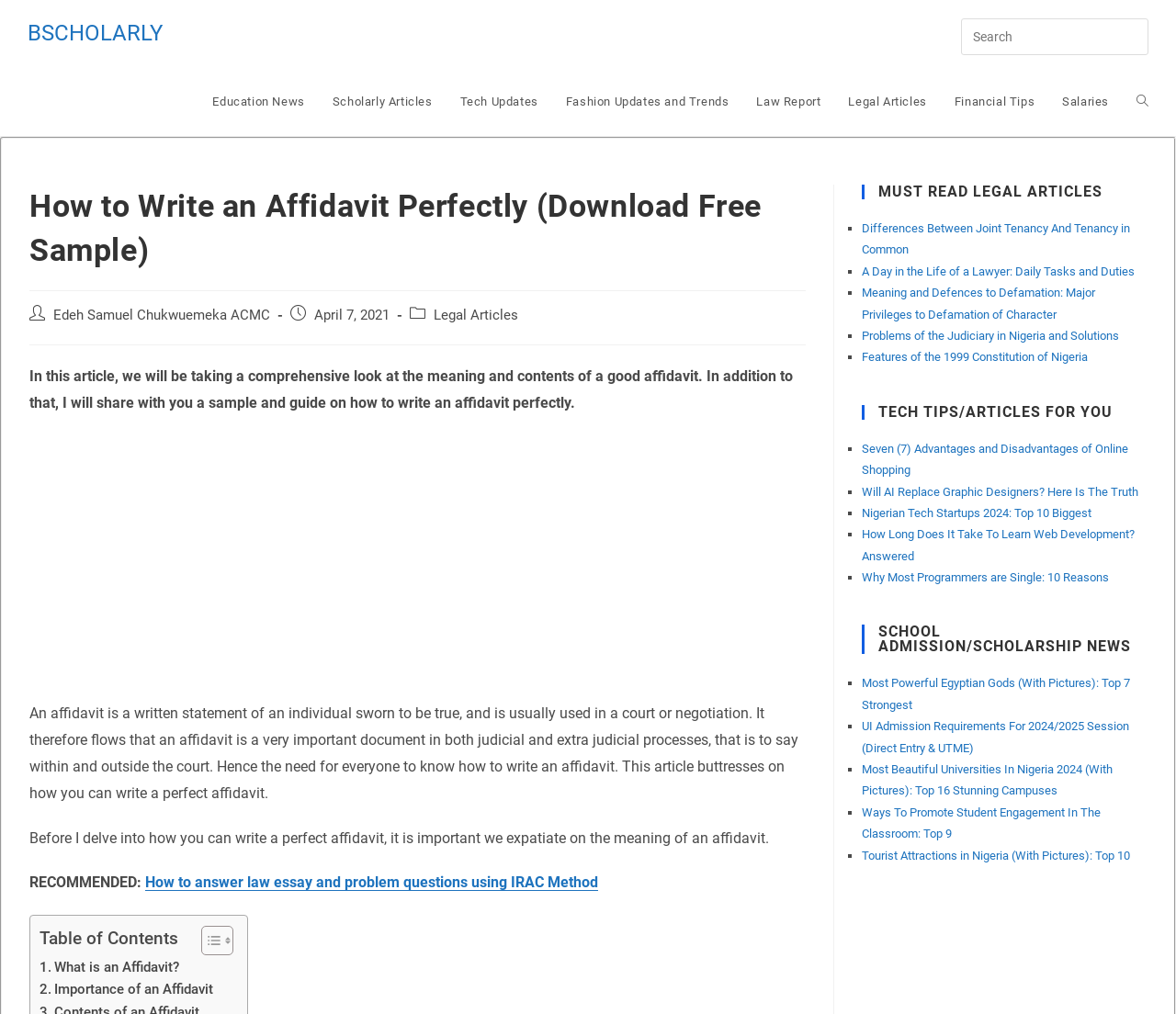Provide the bounding box coordinates for the UI element that is described by this text: "Importance of an Affidavit". The coordinates should be in the form of four float numbers between 0 and 1: [left, top, right, bottom].

[0.034, 0.965, 0.181, 0.987]